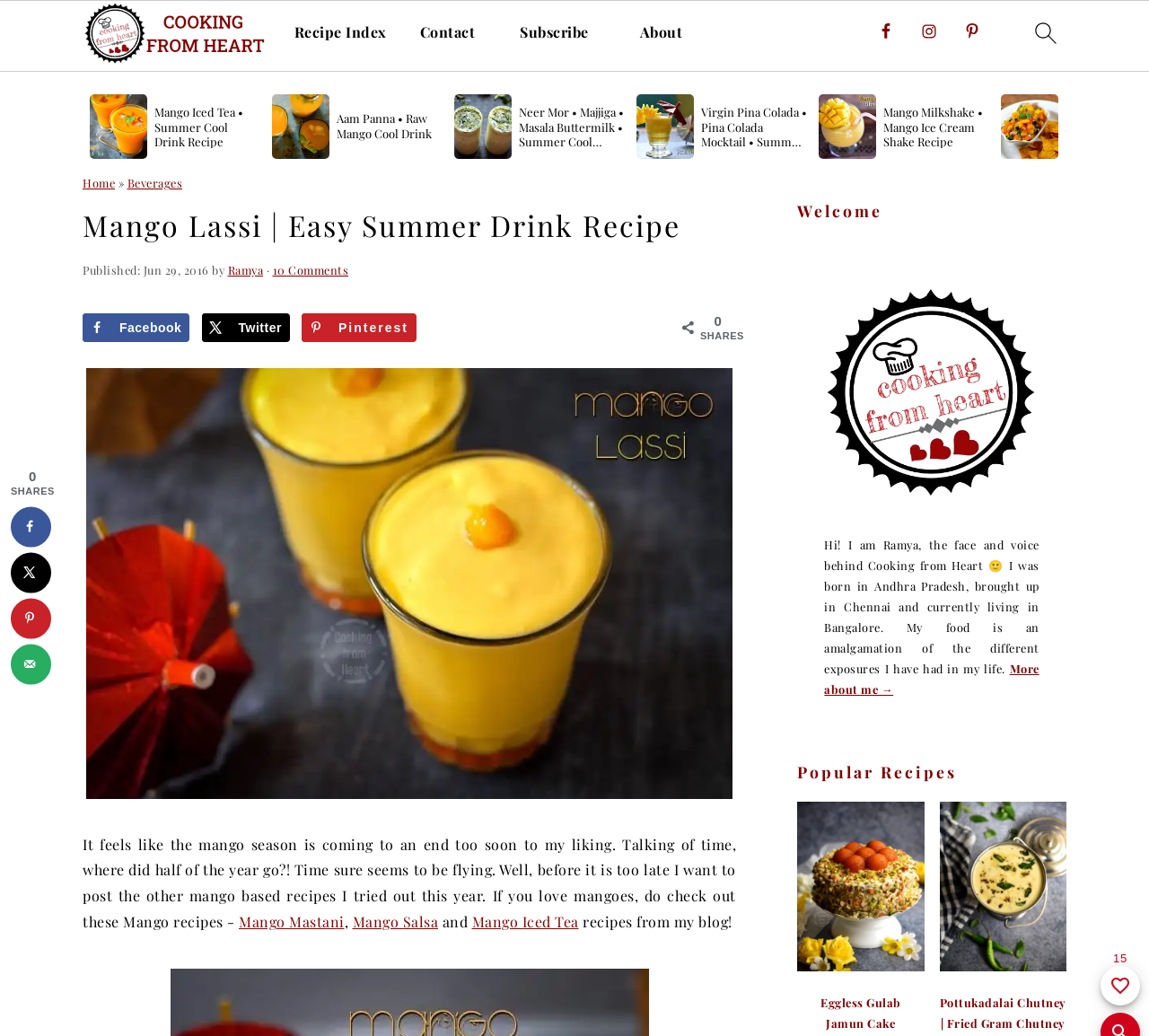What is the type of drink being discussed? Look at the image and give a one-word or short phrase answer.

Summer Drink